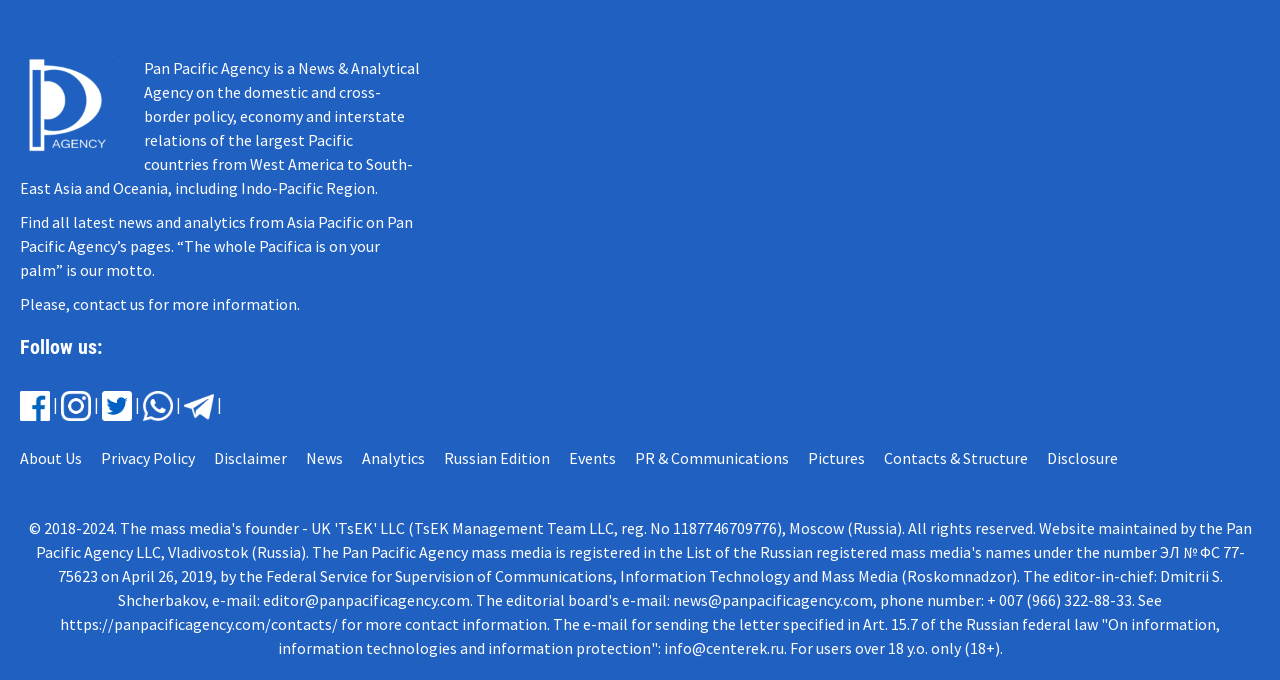Using the element description: "Pan Pacific Agency", determine the bounding box coordinates for the specified UI element. The coordinates should be four float numbers between 0 and 1, [left, top, right, bottom].

[0.112, 0.086, 0.211, 0.115]